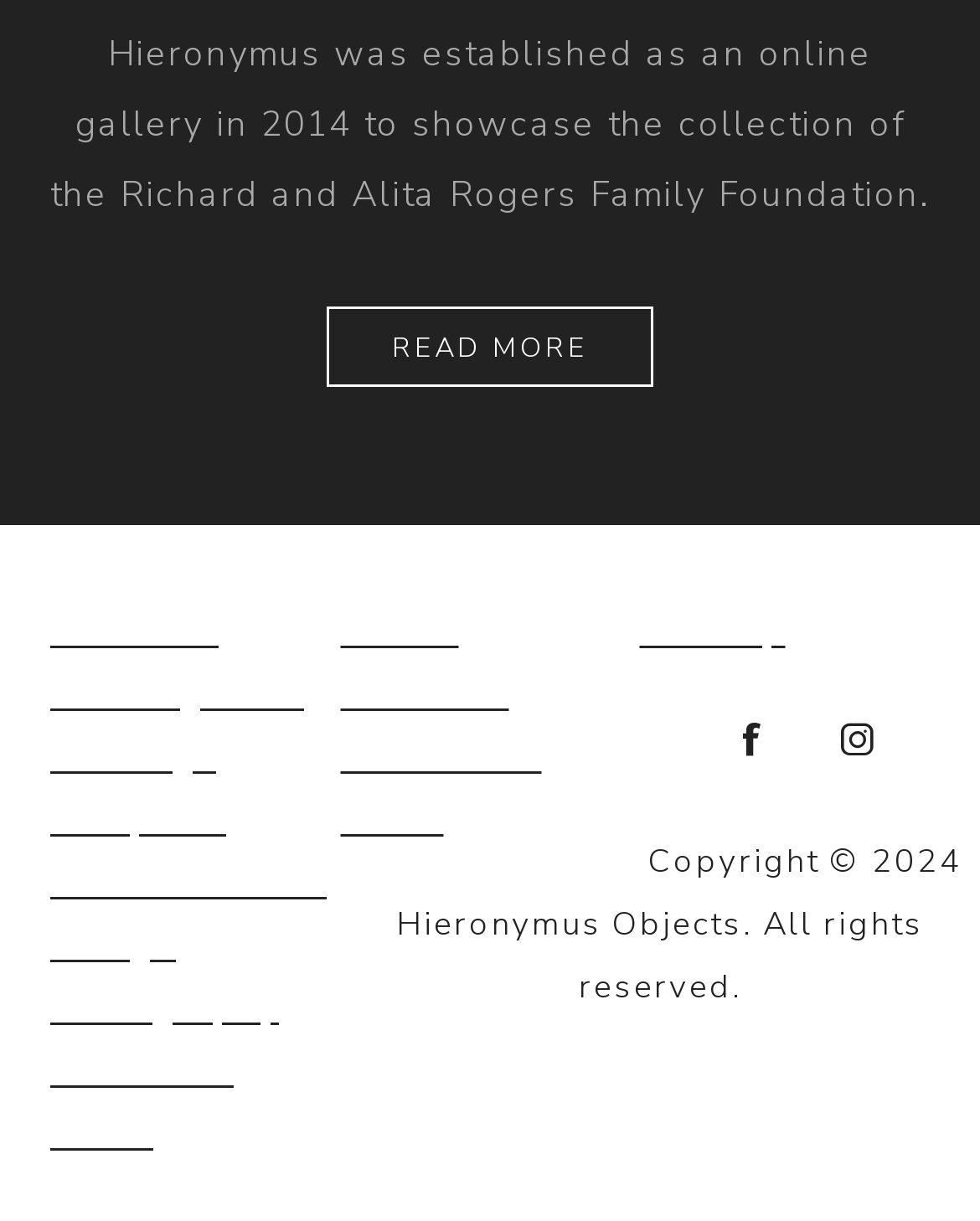How many social media links are provided?
Look at the image and provide a detailed response to the question.

The answer can be found by counting the number of link elements with text 'Facebook' and 'Instagram'.